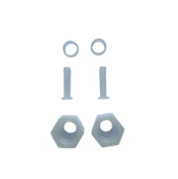Create a detailed narrative of what is happening in the image.

This image features essential components for the Peroxide Dosing system, which includes two hexagonal nuts, two bolts, and two washers. These parts are vital for assembling or repairing equipment that uses a peroxide dosing mechanism. Designed for durability and reliability, these components ensure that the dosing system operates effectively, maintaining the integrity of your setup. Ideal for maintenance or upgrades, they contribute to the overall function and longevity of your peroxide dosing applications.